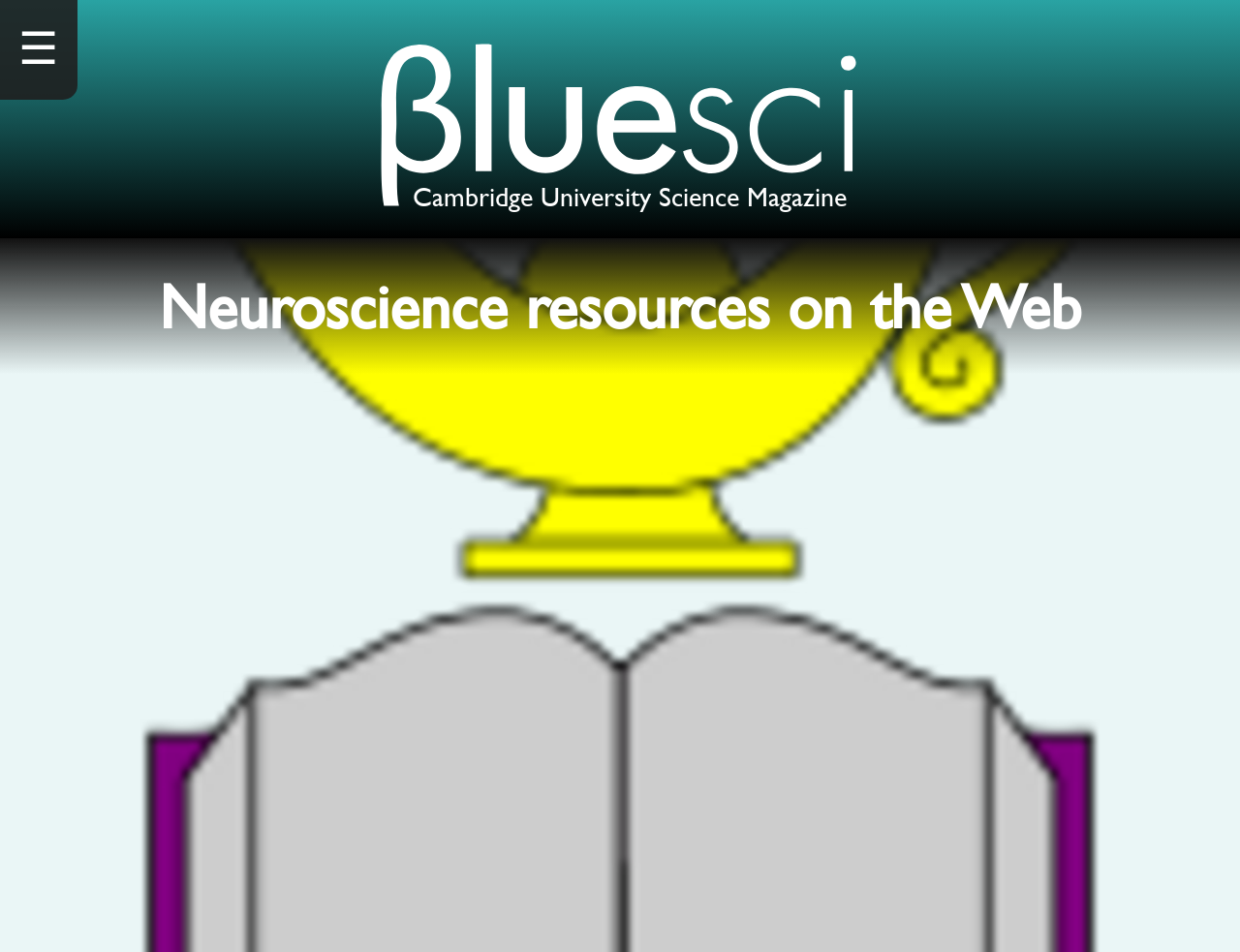Given the webpage screenshot, identify the bounding box of the UI element that matches this description: "Cambridge University Science Magazine".

[0.291, 0.025, 0.709, 0.25]